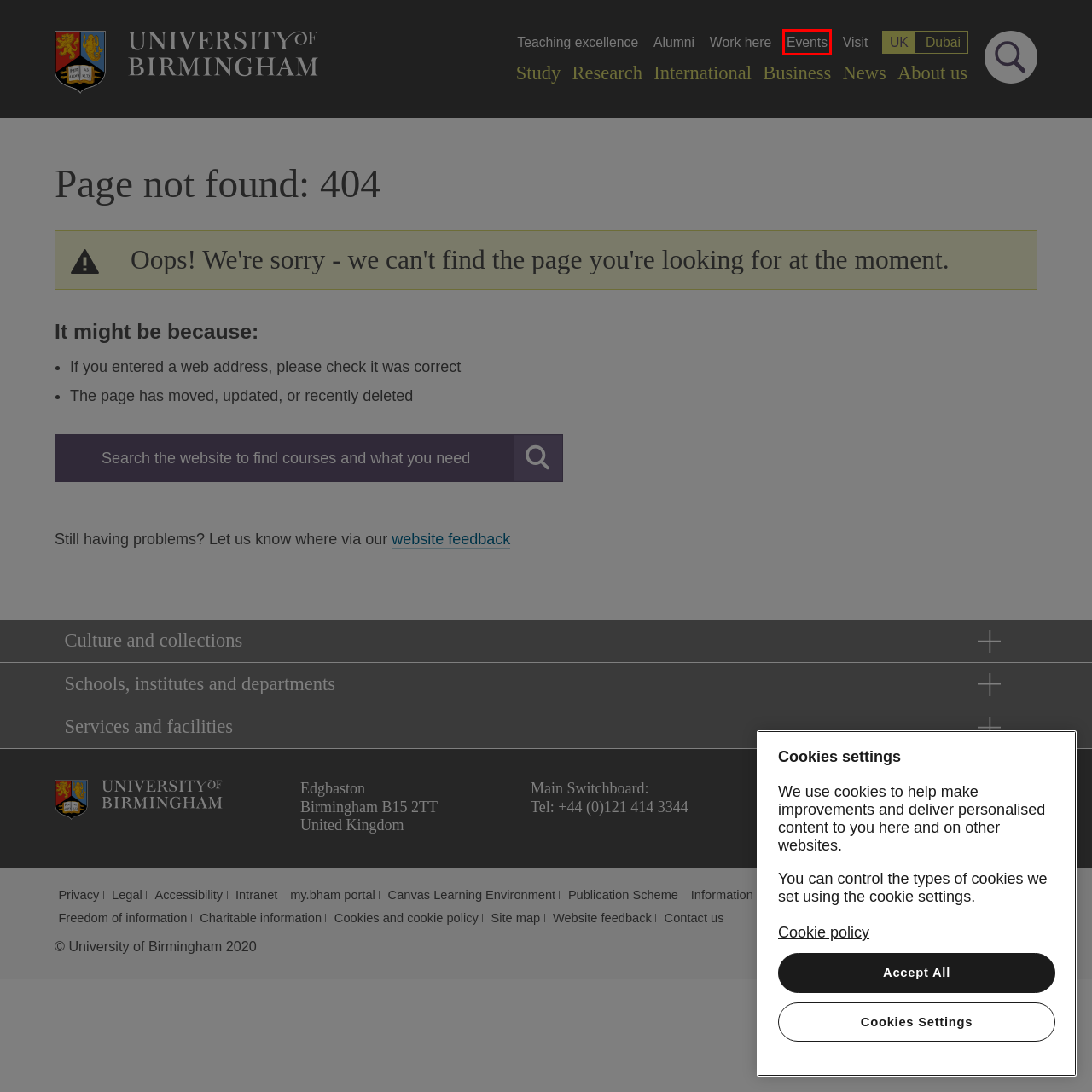You have a screenshot of a webpage with a red bounding box around a UI element. Determine which webpage description best matches the new webpage that results from clicking the element in the bounding box. Here are the candidates:
A. Site Map - University of Birmingham
B. Alumni - University of Birmingham
C. Website feedback - University of Birmingham
D. Events - University of Birmingham
E. Redirecting
F. Business - University of Birmingham
G. A leading global university - University of Birmingham
H. Legal information - University of Birmingham

D